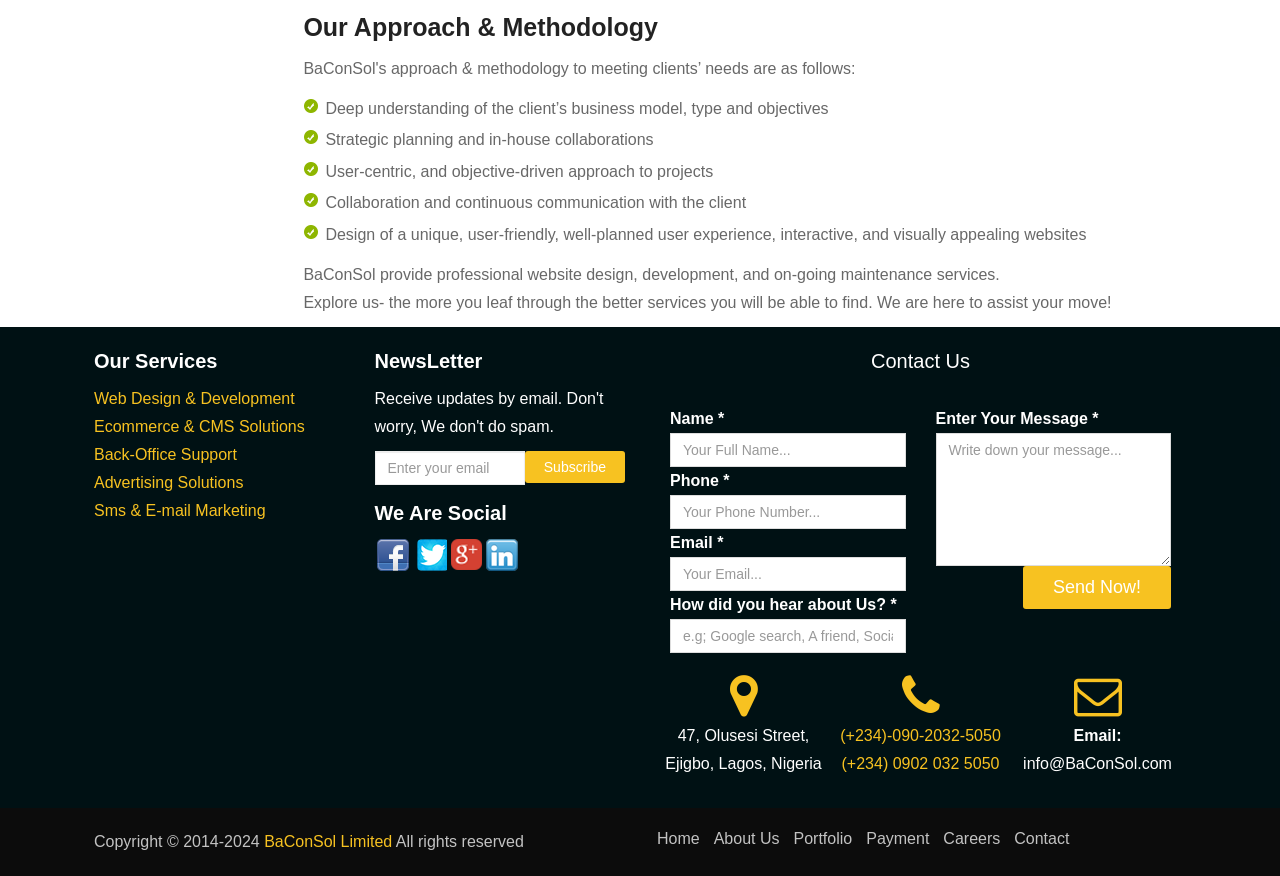How can I contact BaConSol?
Observe the image and answer the question with a one-word or short phrase response.

Through contact form or email